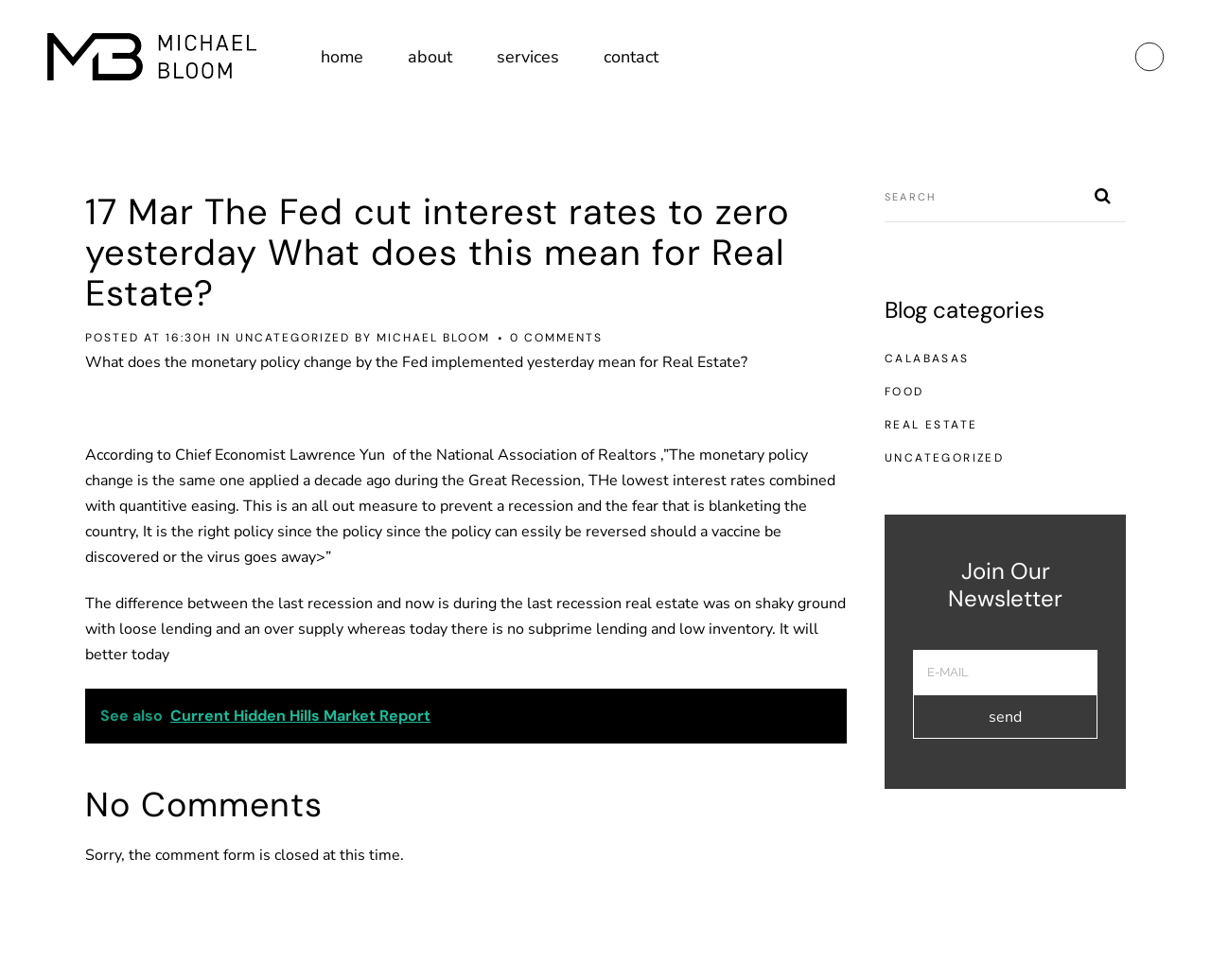Locate the coordinates of the bounding box for the clickable region that fulfills this instruction: "read the article".

[0.07, 0.174, 0.699, 0.774]